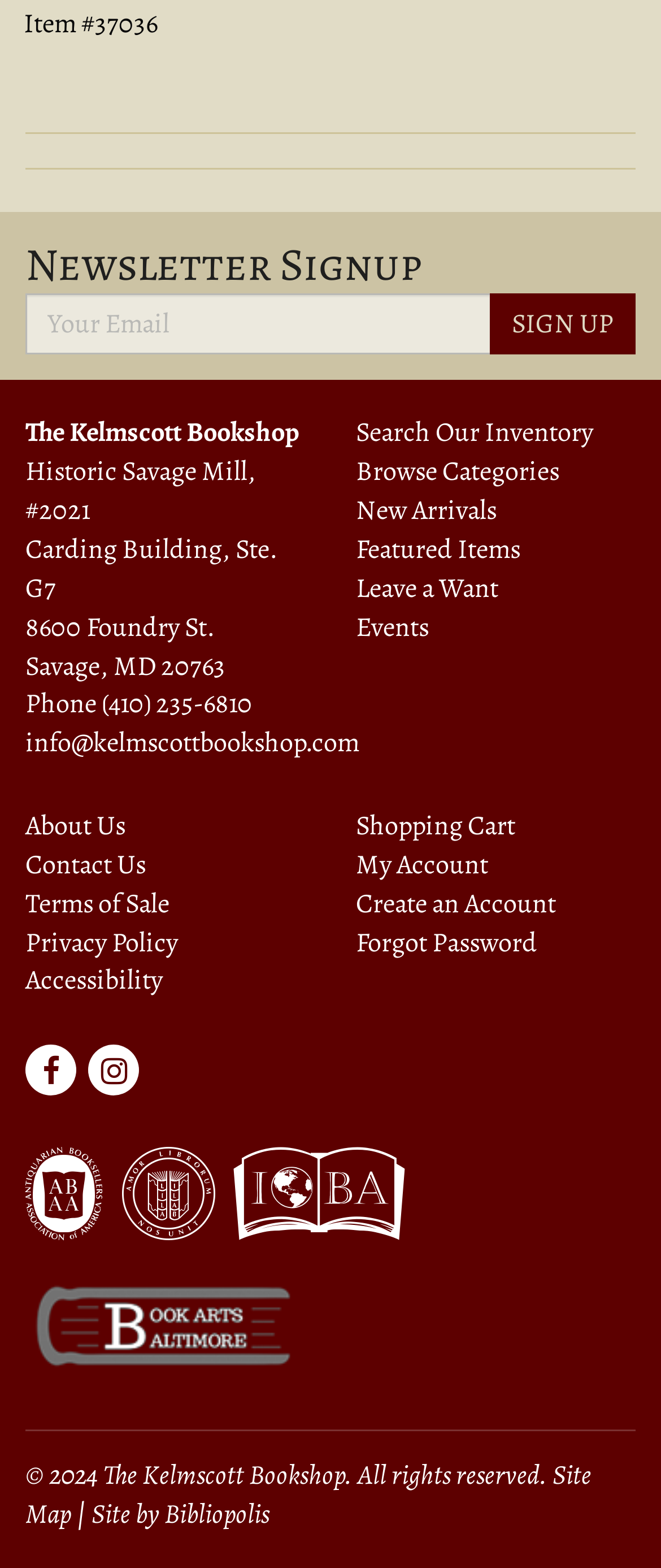What is the copyright year of the bookshop?
Please provide a single word or phrase answer based on the image.

2024